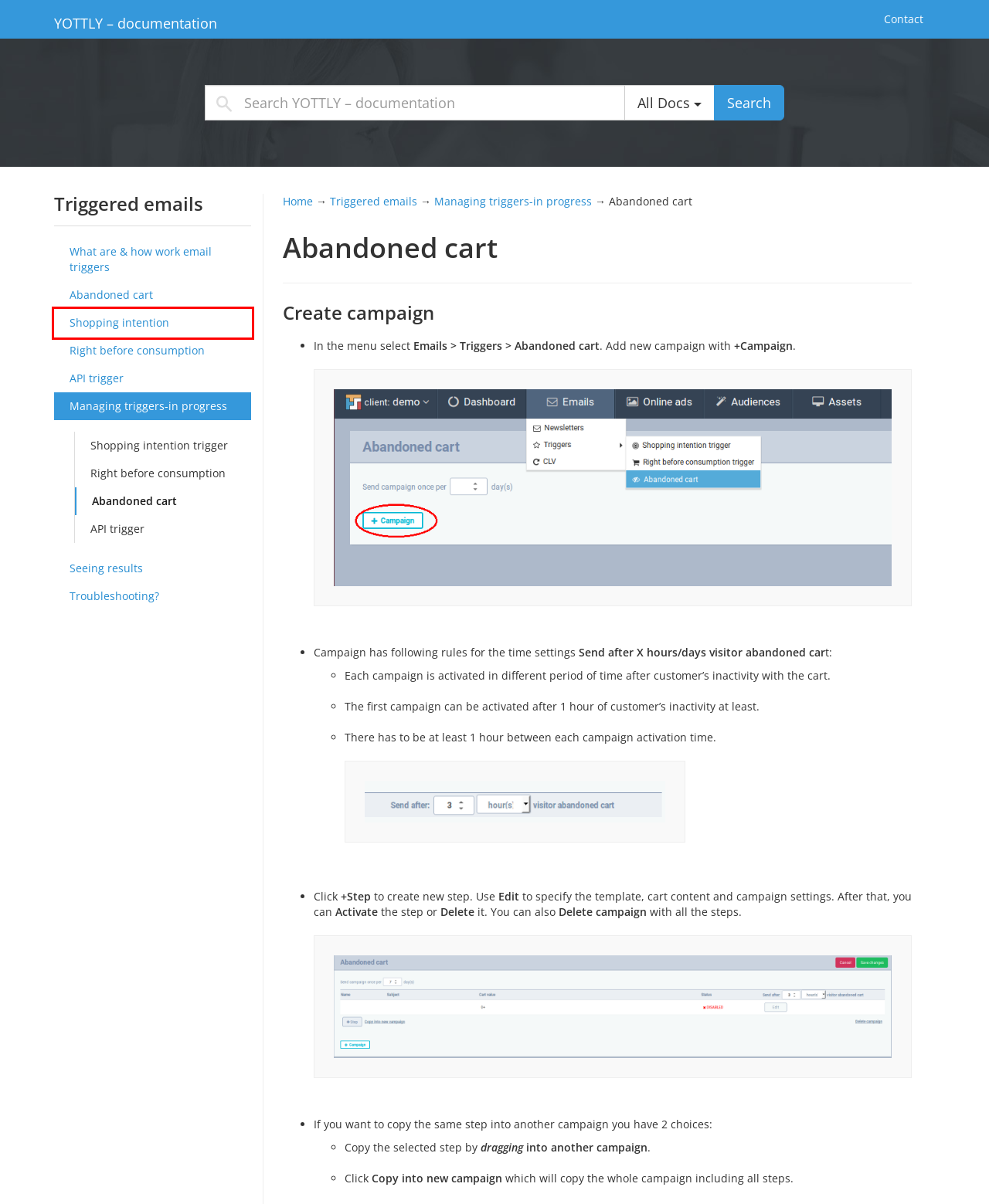Analyze the webpage screenshot with a red bounding box highlighting a UI element. Select the description that best matches the new webpage after clicking the highlighted element. Here are the options:
A. Managing triggers-in progress | YOTTLY – documentation
B. Shopping intention | YOTTLY – documentation
C. Troubleshooting? | YOTTLY – documentation
D. Contact | YOTTLY – documentation
E. YOTTLY – documentation
F. Shopping intention trigger | YOTTLY – documentation
G. Triggered emails | YOTTLY – documentation
H. Seeing results | YOTTLY – documentation

B